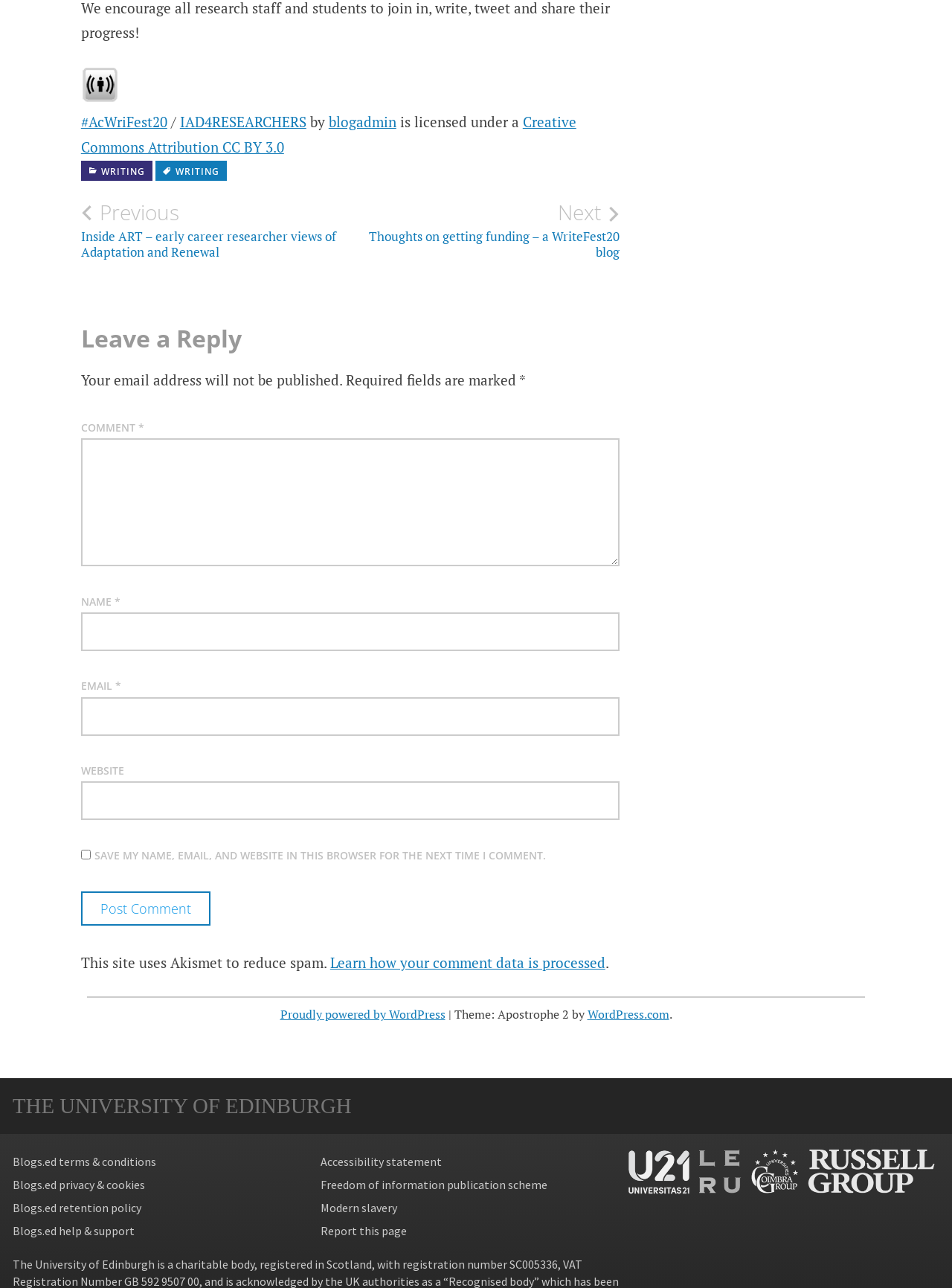What is the theme of the website?
Please answer the question with a single word or phrase, referencing the image.

Apostrophe 2